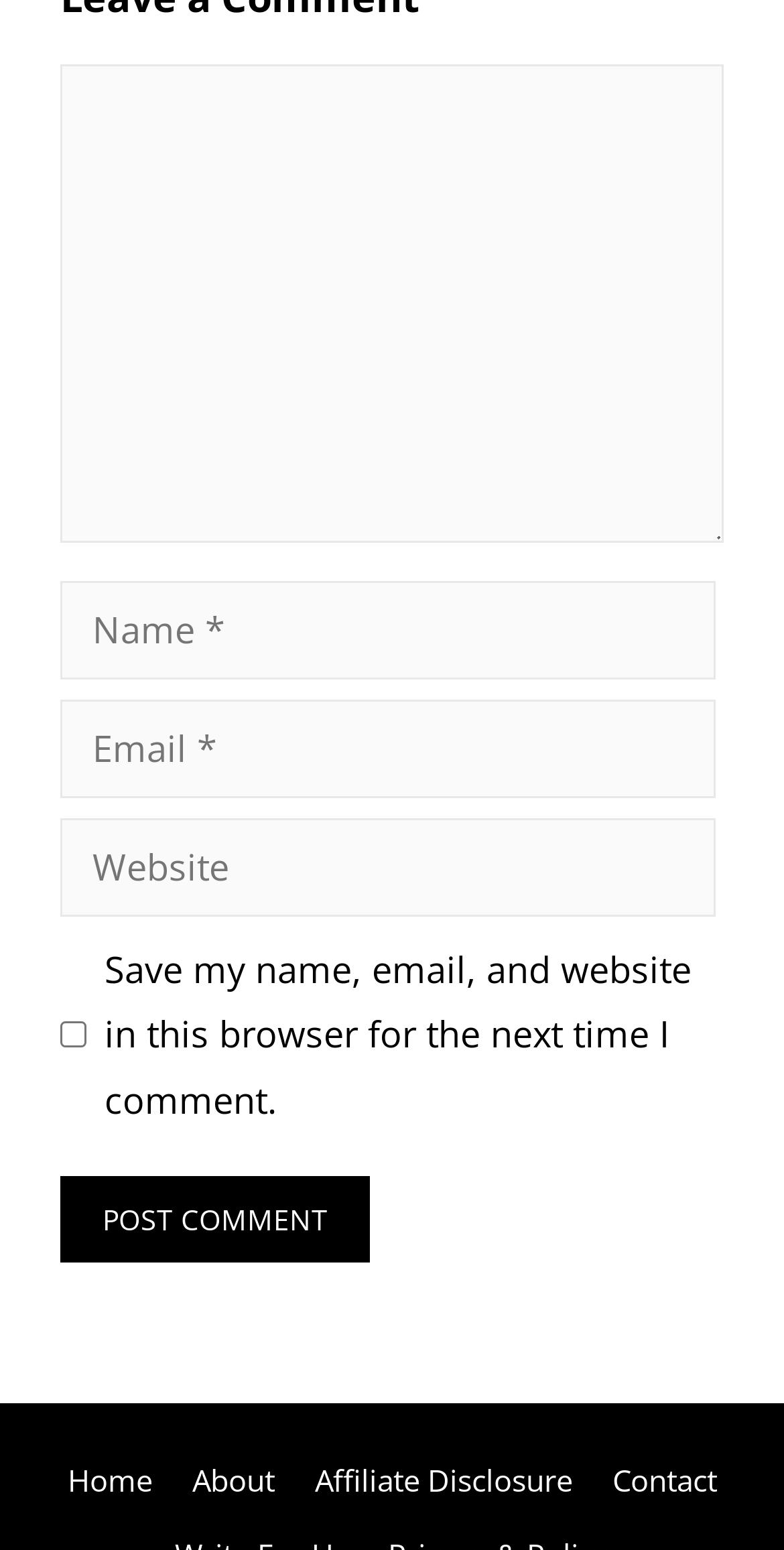Please mark the clickable region by giving the bounding box coordinates needed to complete this instruction: "Input your email".

[0.077, 0.451, 0.913, 0.515]